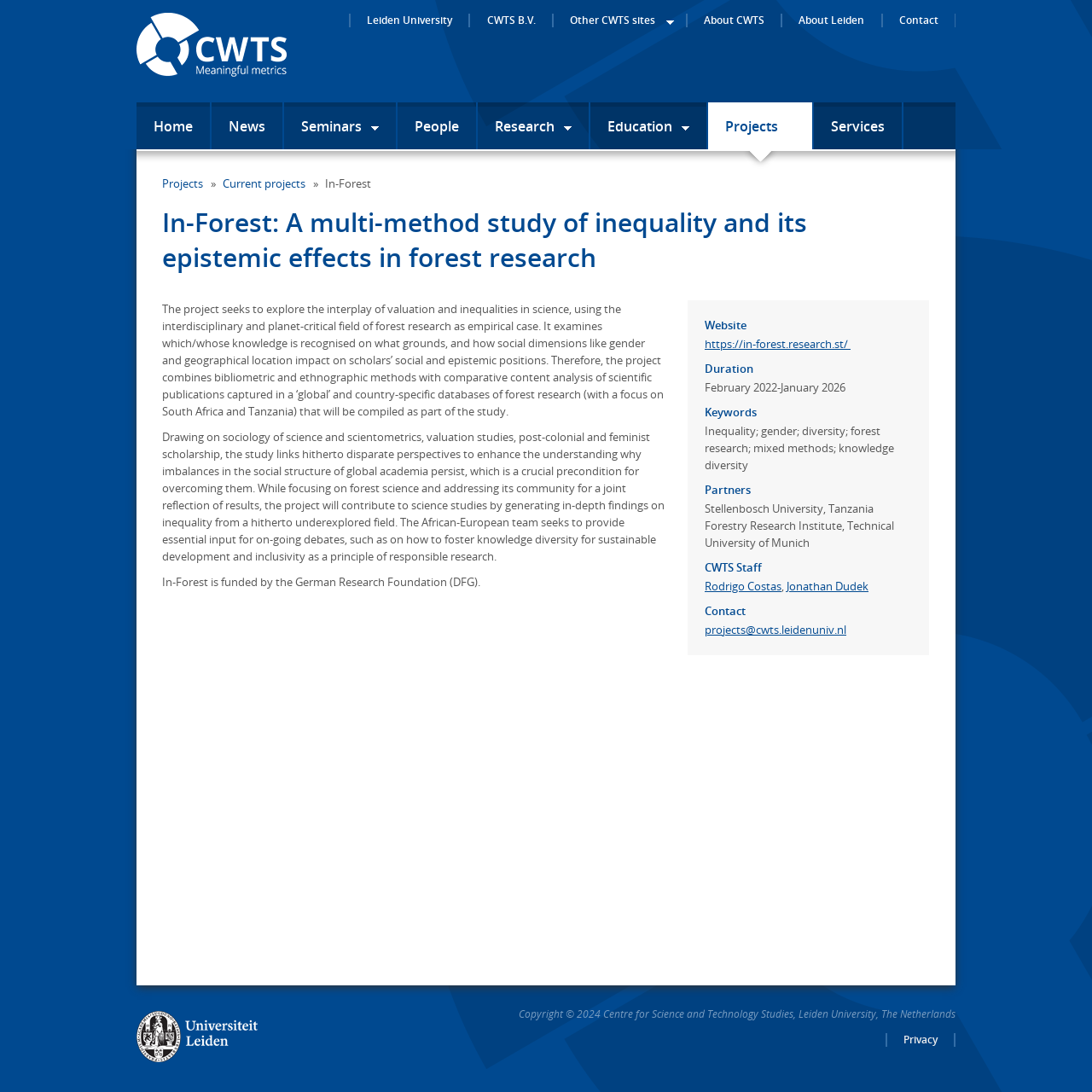Locate the UI element described by Laws: Provisions not in force and provide its bounding box coordinates. Use the format (top-left x, top-left y, bottom-right x, bottom-right y) with all values as floating point numbers between 0 and 1.

None